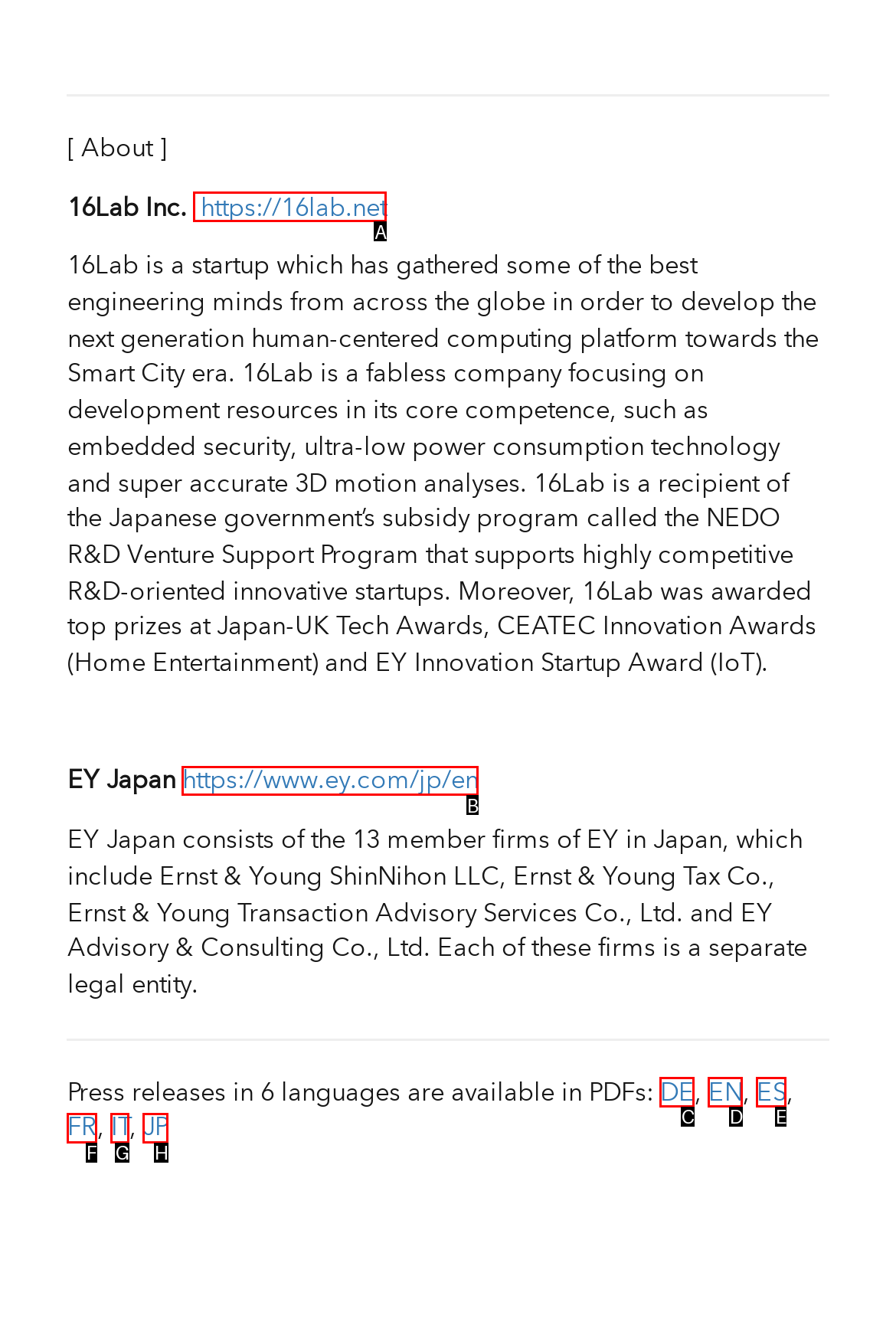Choose the letter of the option you need to click to Read disclaimer. Answer with the letter only.

None